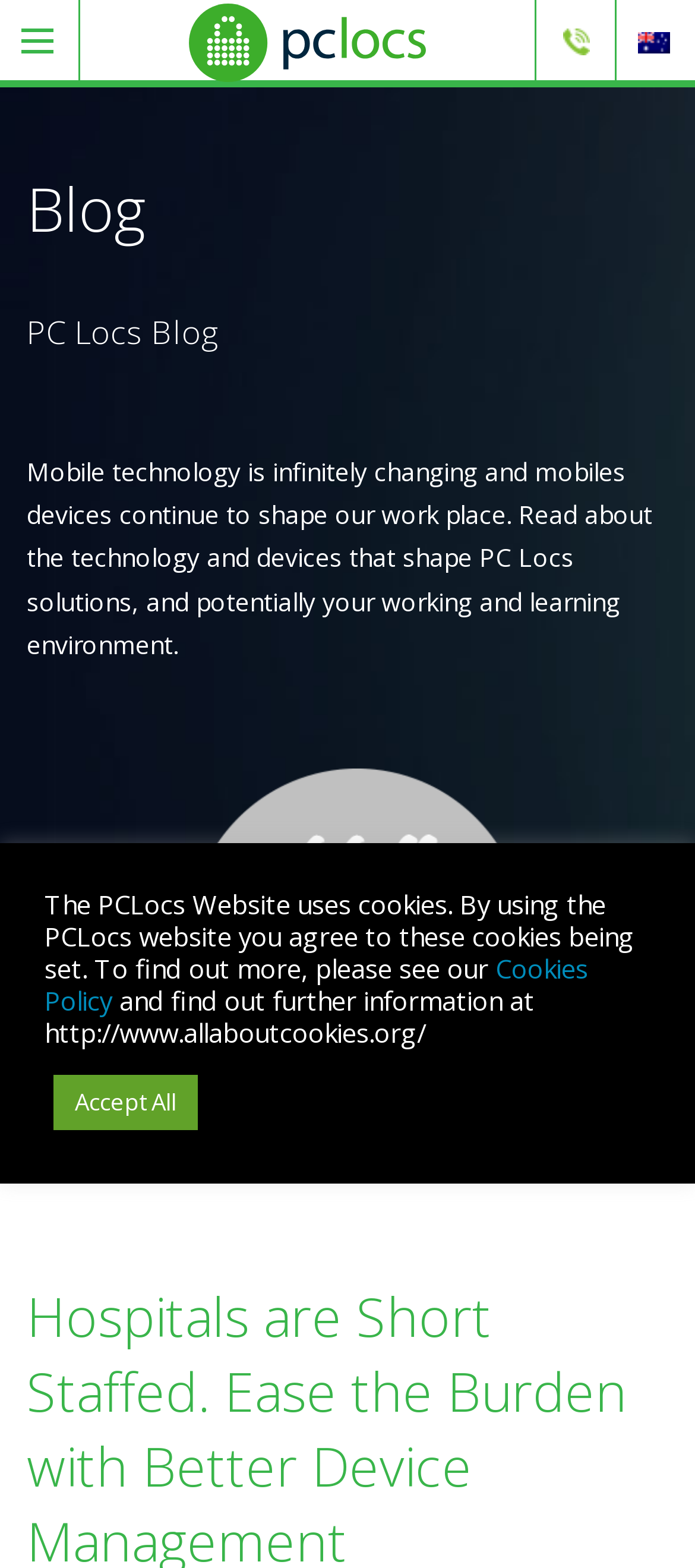What is the purpose of the PC Locs website?
Answer the question using a single word or phrase, according to the image.

Device management